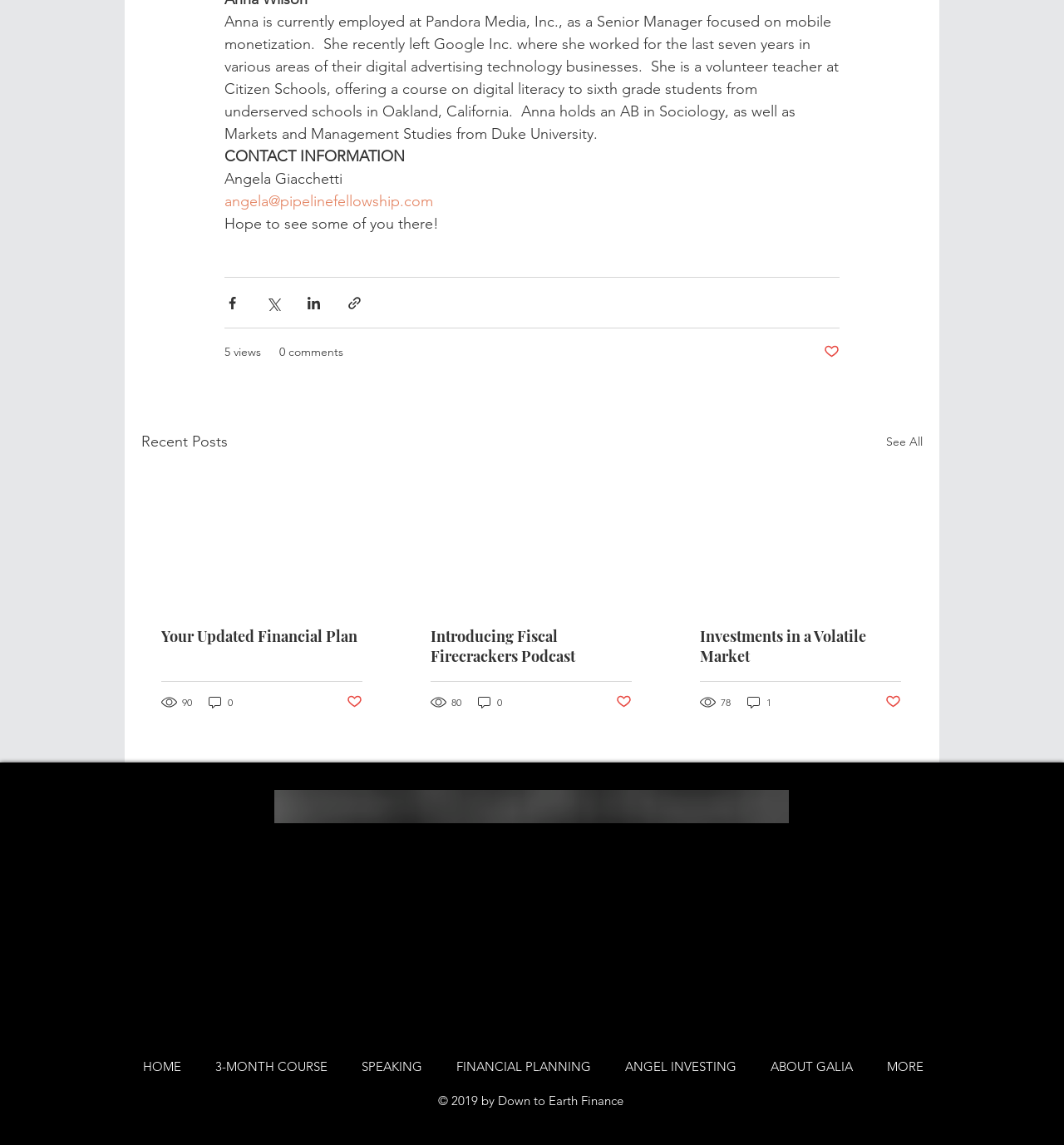Please determine the bounding box coordinates for the UI element described as: "Introducing Fiscal Firecrackers Podcast".

[0.405, 0.547, 0.594, 0.582]